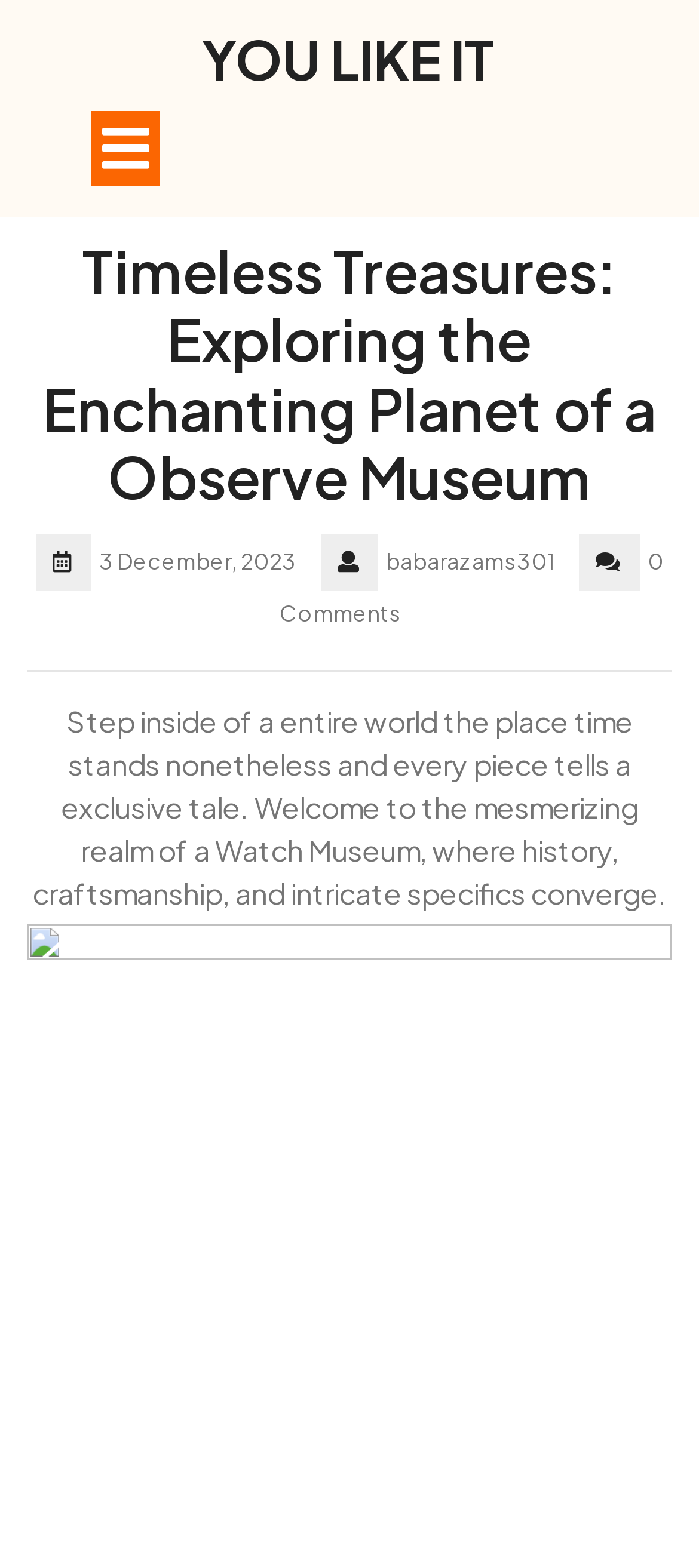Using a single word or phrase, answer the following question: 
What type of museum is this?

Watch Museum